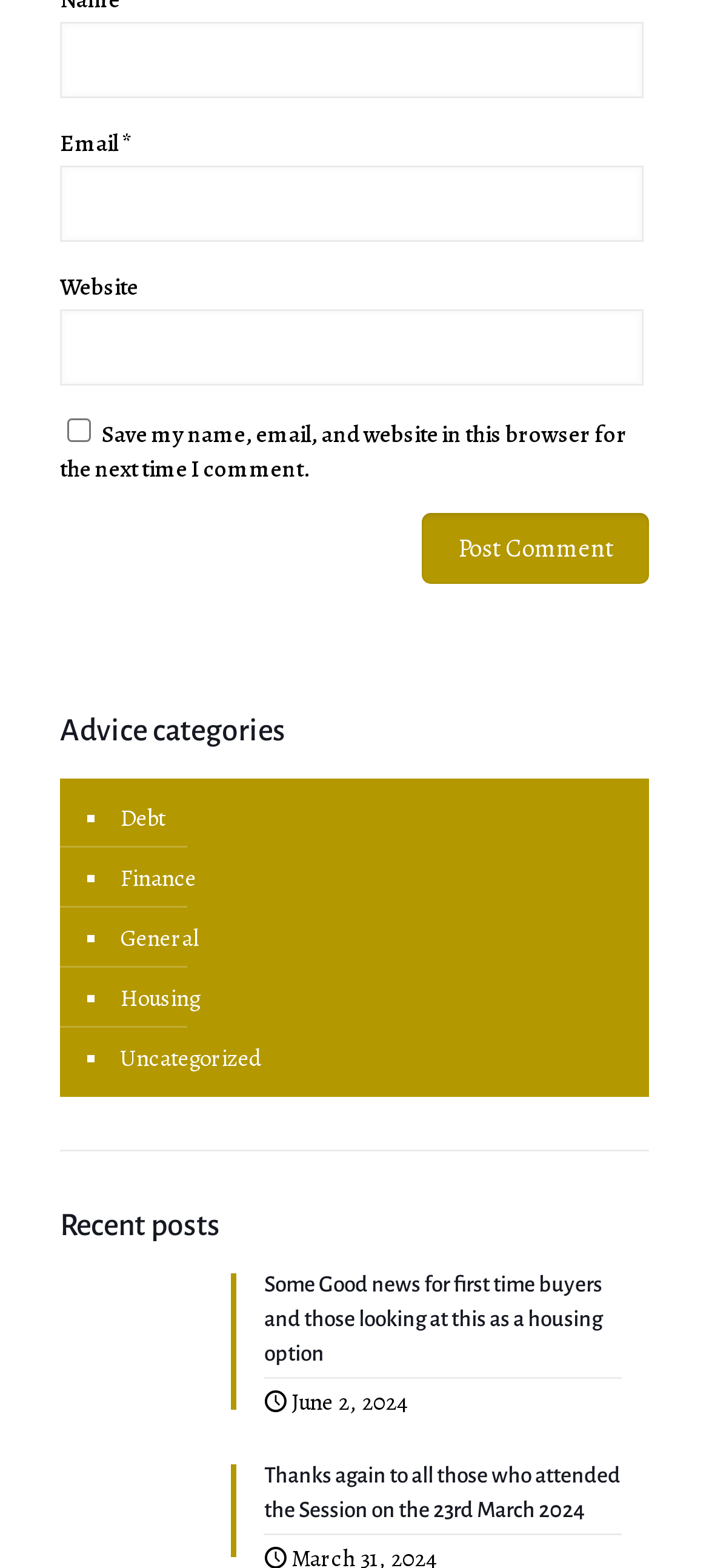Refer to the image and provide an in-depth answer to the question: 
What is the title of the first recent post?

The first recent post is titled 'Some Good news for first time buyers and those looking at this as a housing option'. This title is displayed as a link under the 'Recent posts' heading.